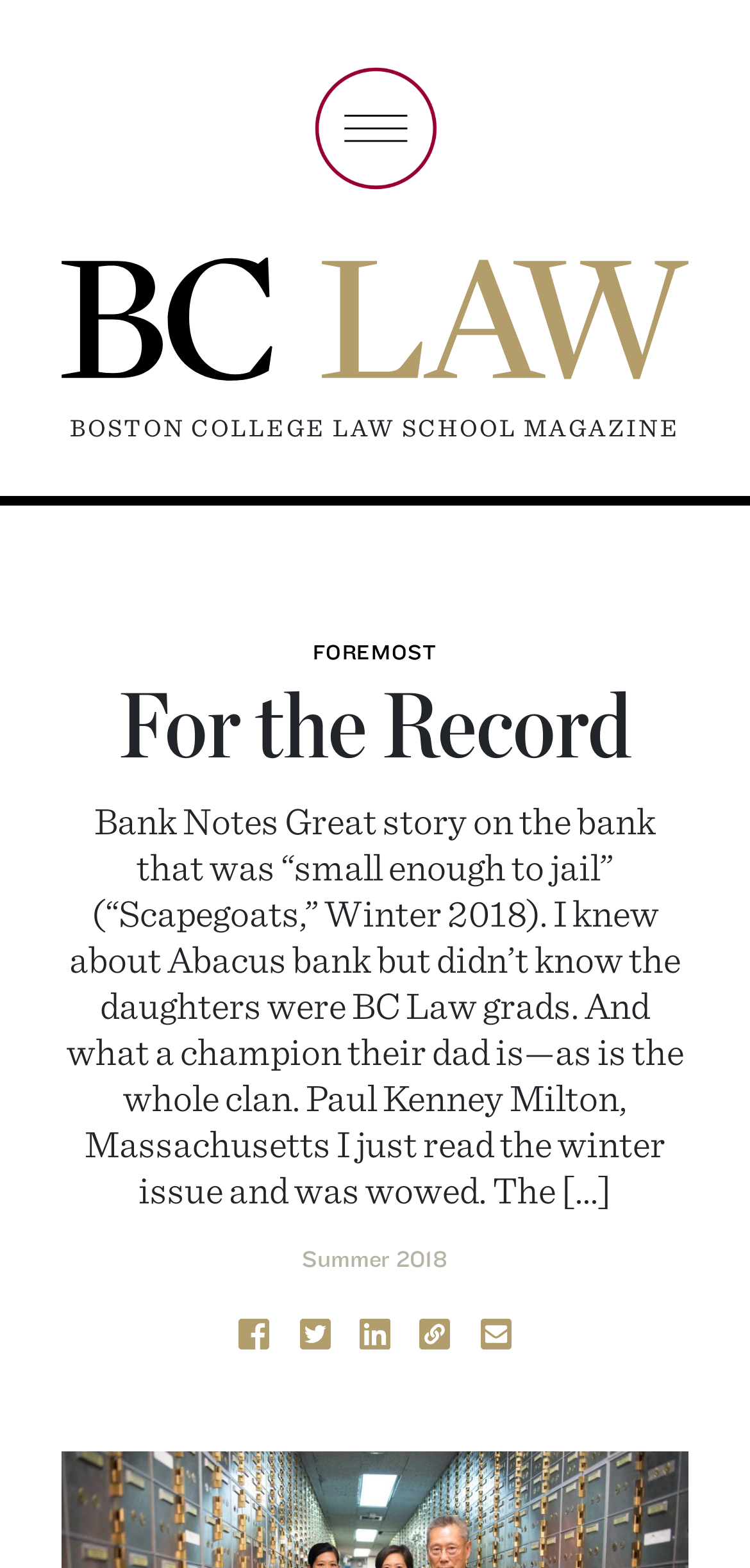Please answer the following question using a single word or phrase: 
What is the tone of the comment in the article?

Positive